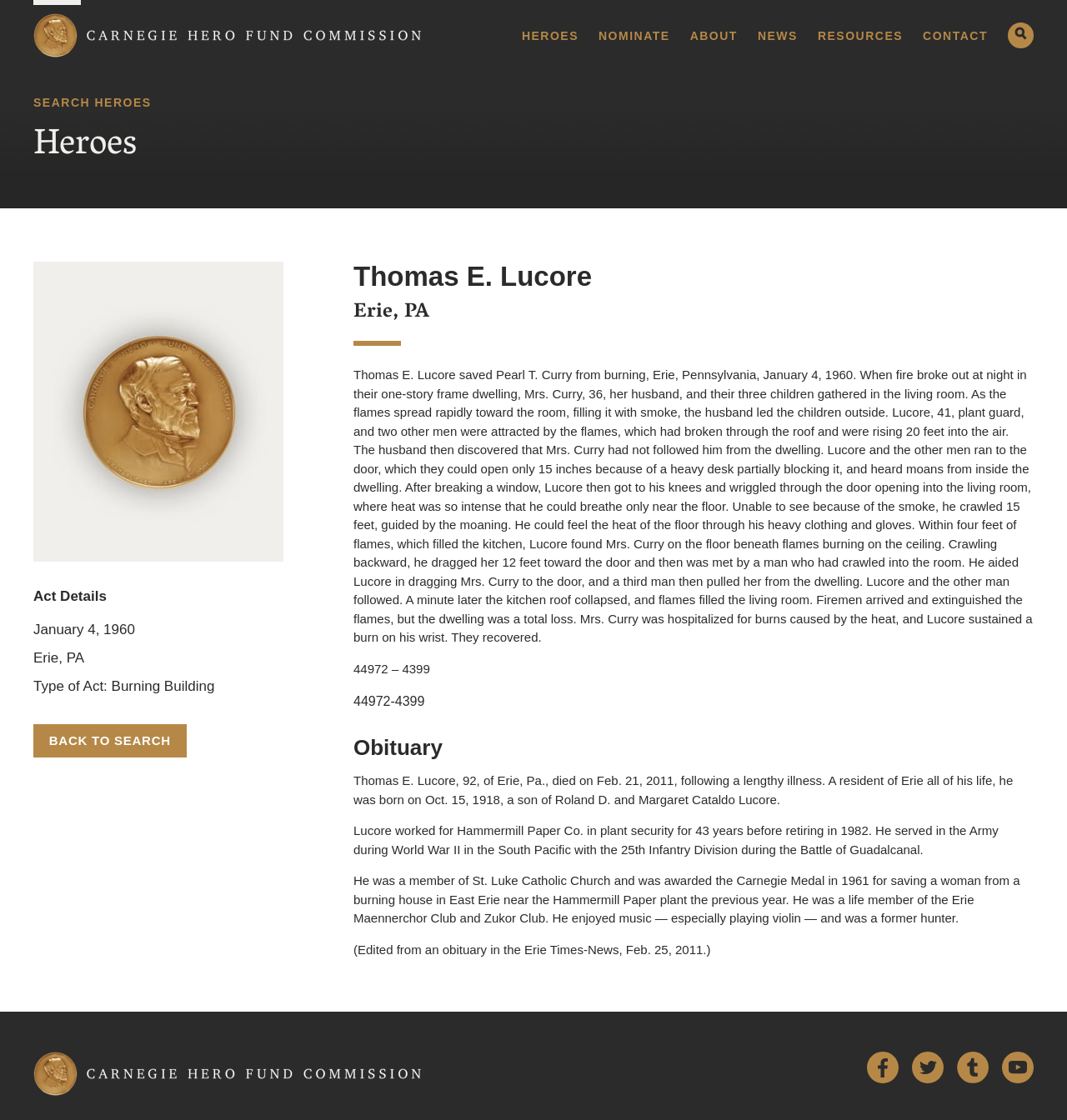How old was Mrs. Curry when the fire broke out?
Based on the image, give a concise answer in the form of a single word or short phrase.

36